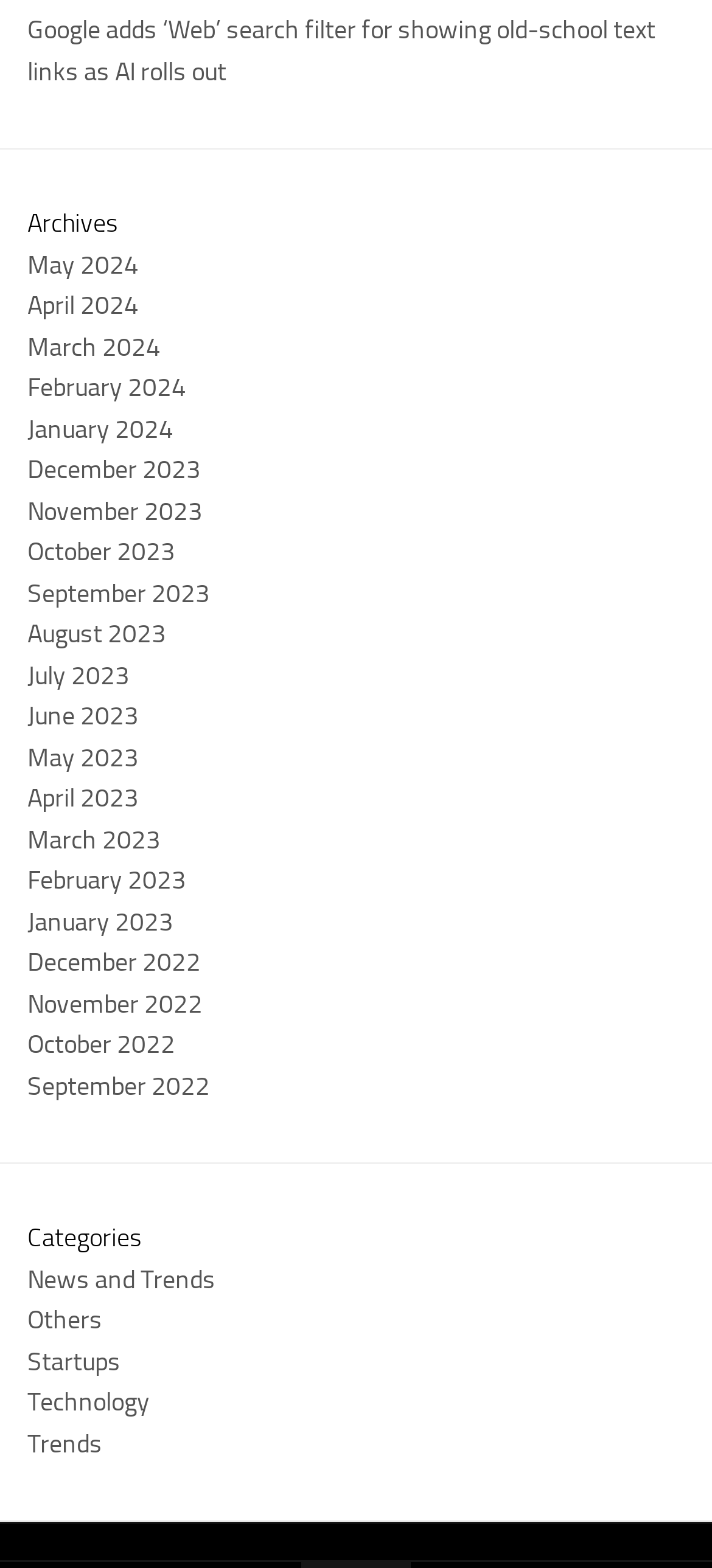What is the first category listed?
Please provide a comprehensive answer to the question based on the webpage screenshot.

I looked at the list of categories under the 'Categories' heading and found that News and Trends is the first category listed.